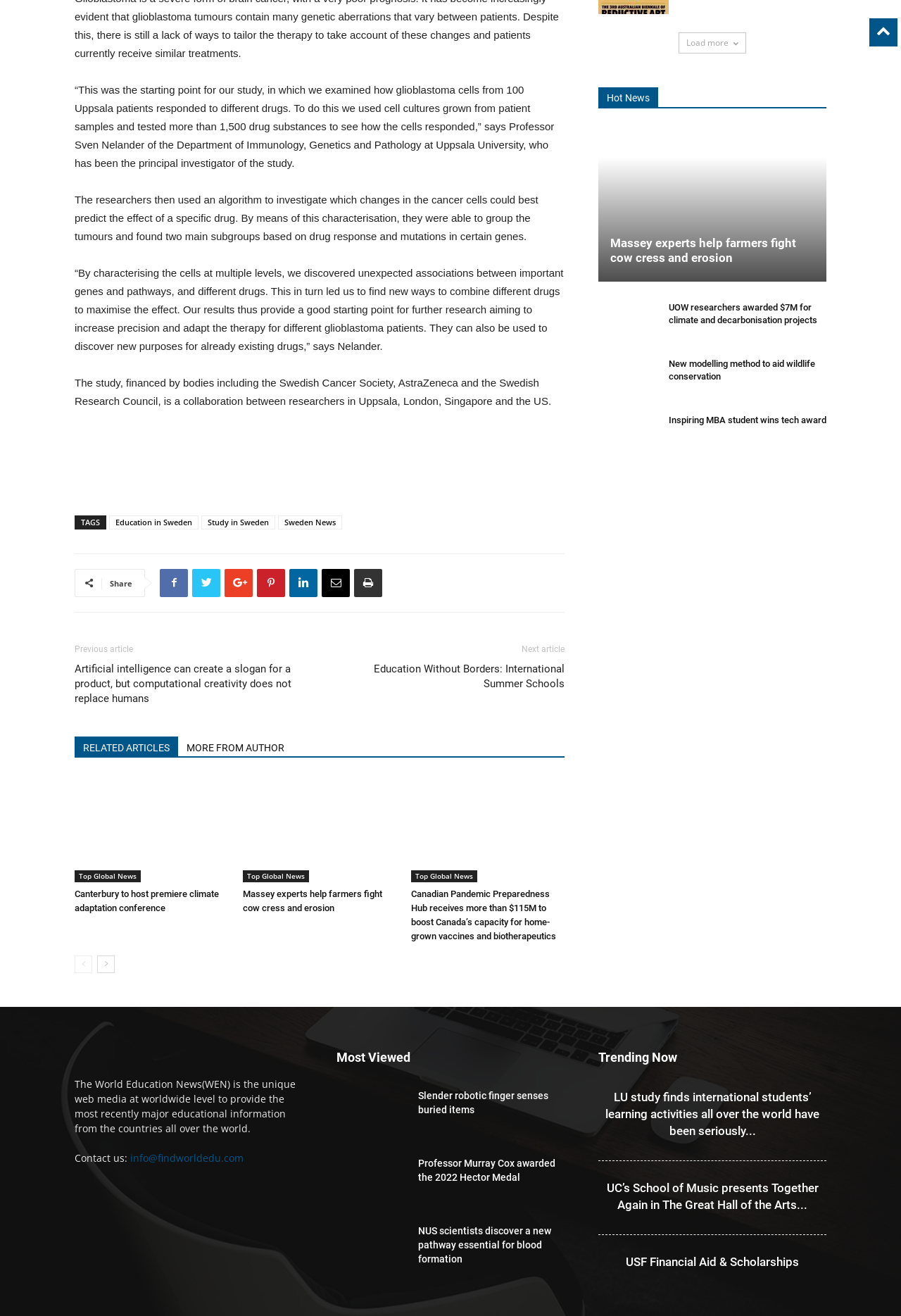Give a one-word or one-phrase response to the question:
What is the name of the organization that financed the study?

Swedish Cancer Society